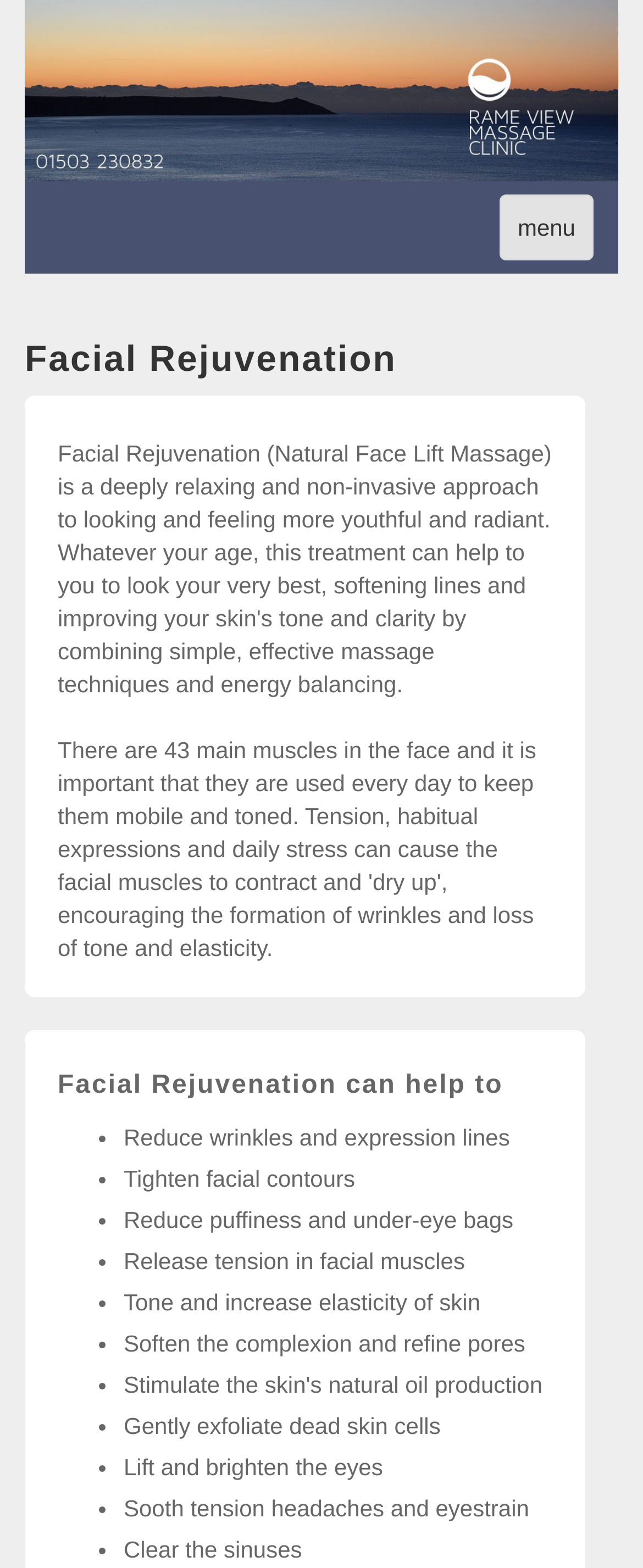What is the location of Rame View Massage Clinic?
With the help of the image, please provide a detailed response to the question.

The root element's text mentions that Ailia Barnwell is based in South East Cornwall, which implies that the Rame View Massage Clinic is also located in the same area.